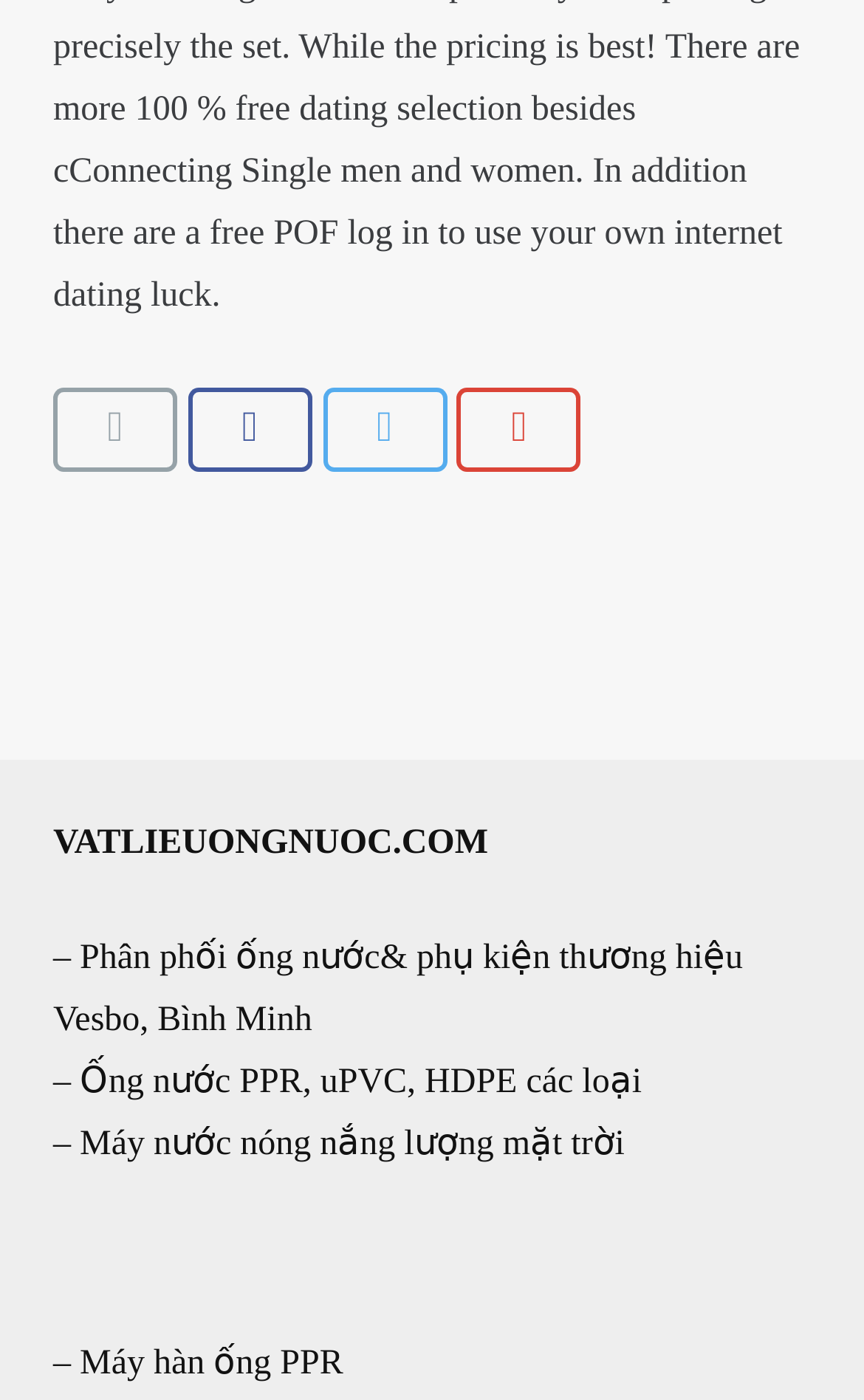Using the provided description: "title="Tweet this"", find the bounding box coordinates of the corresponding UI element. The output should be four float numbers between 0 and 1, in the format [left, top, right, bottom].

[0.373, 0.276, 0.517, 0.337]